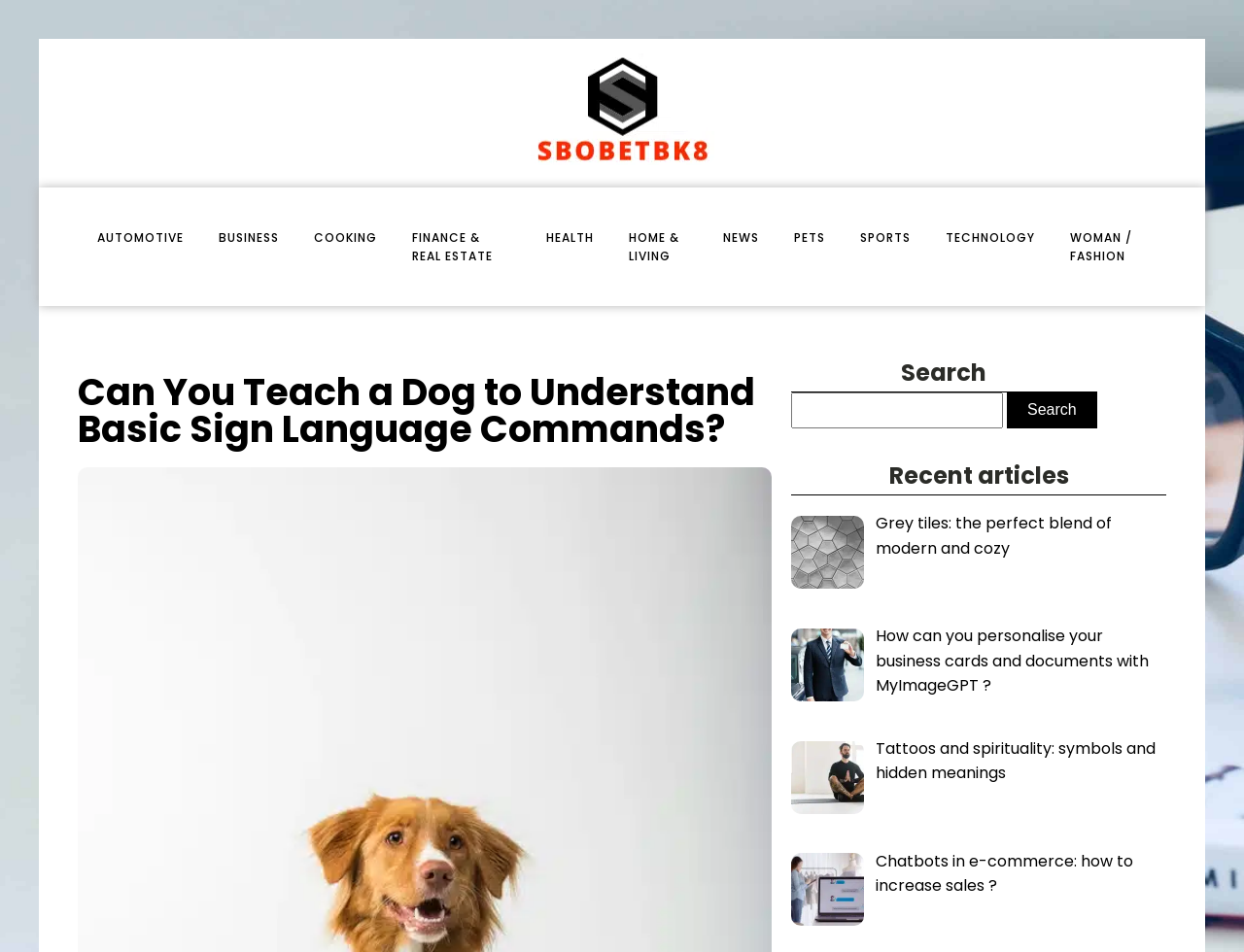Identify the bounding box coordinates of the clickable region necessary to fulfill the following instruction: "Explore articles about pets". The bounding box coordinates should be four float numbers between 0 and 1, i.e., [left, top, right, bottom].

[0.624, 0.219, 0.677, 0.279]